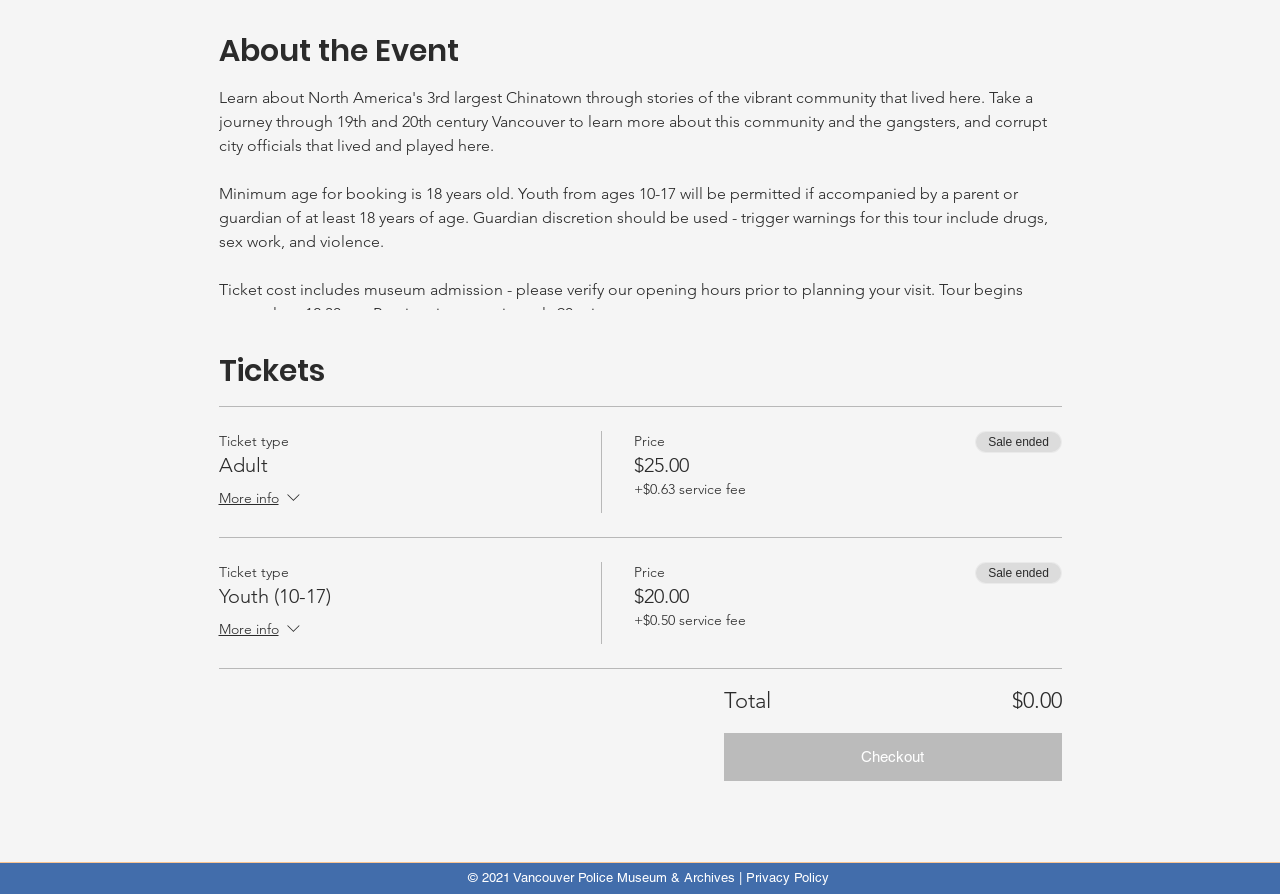Please answer the following question using a single word or phrase: 
What happens if the tour is cancelled due to inclement weather?

Refund or reschedule